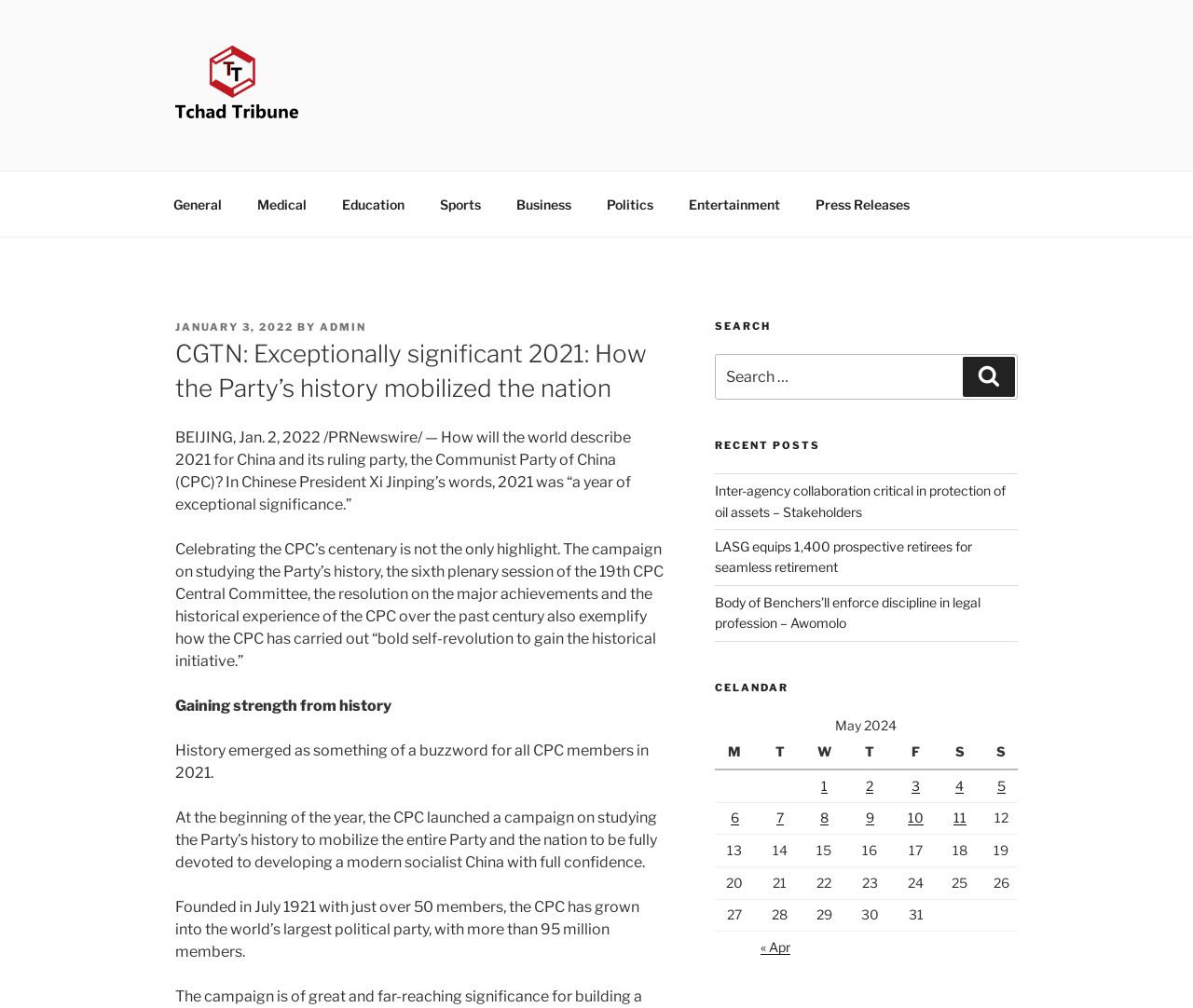Provide the bounding box coordinates of the area you need to click to execute the following instruction: "Click the link to download driver for IBM ThinkPad T43".

None